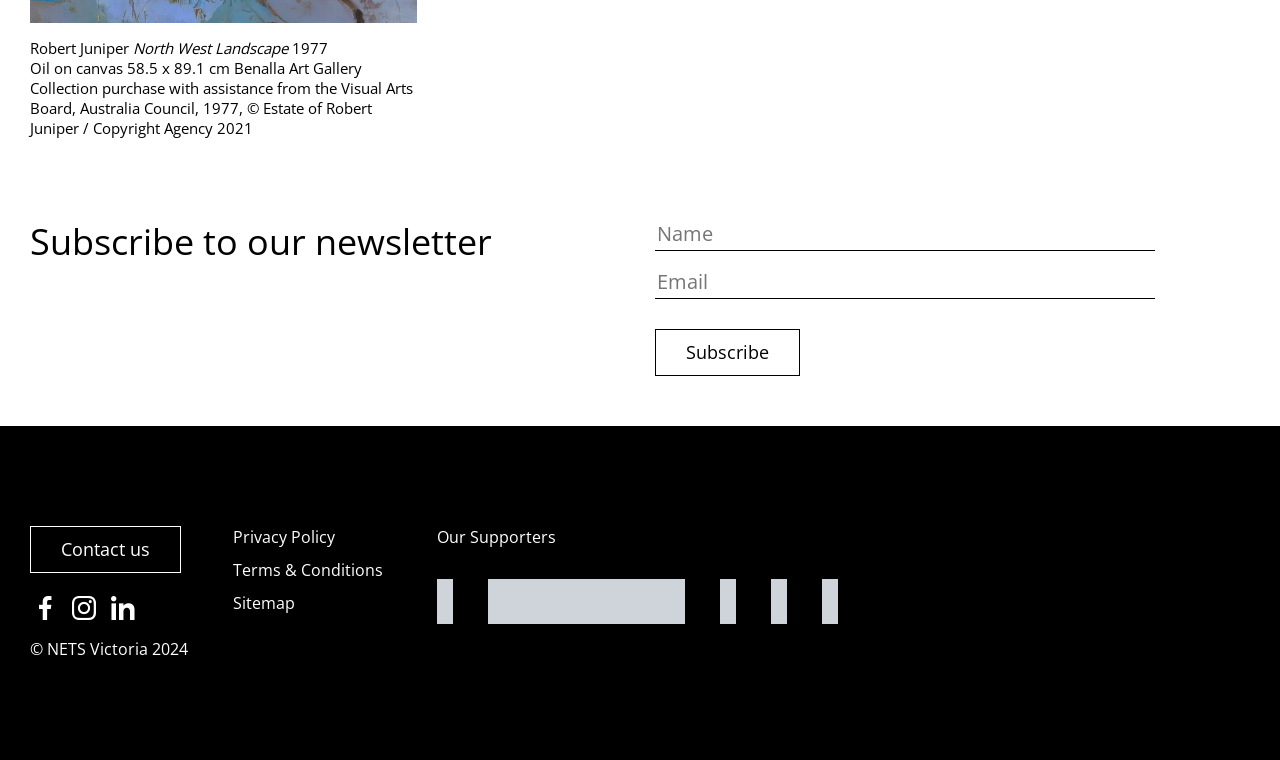How many textboxes are available for newsletter subscription?
Refer to the image and answer the question using a single word or phrase.

2